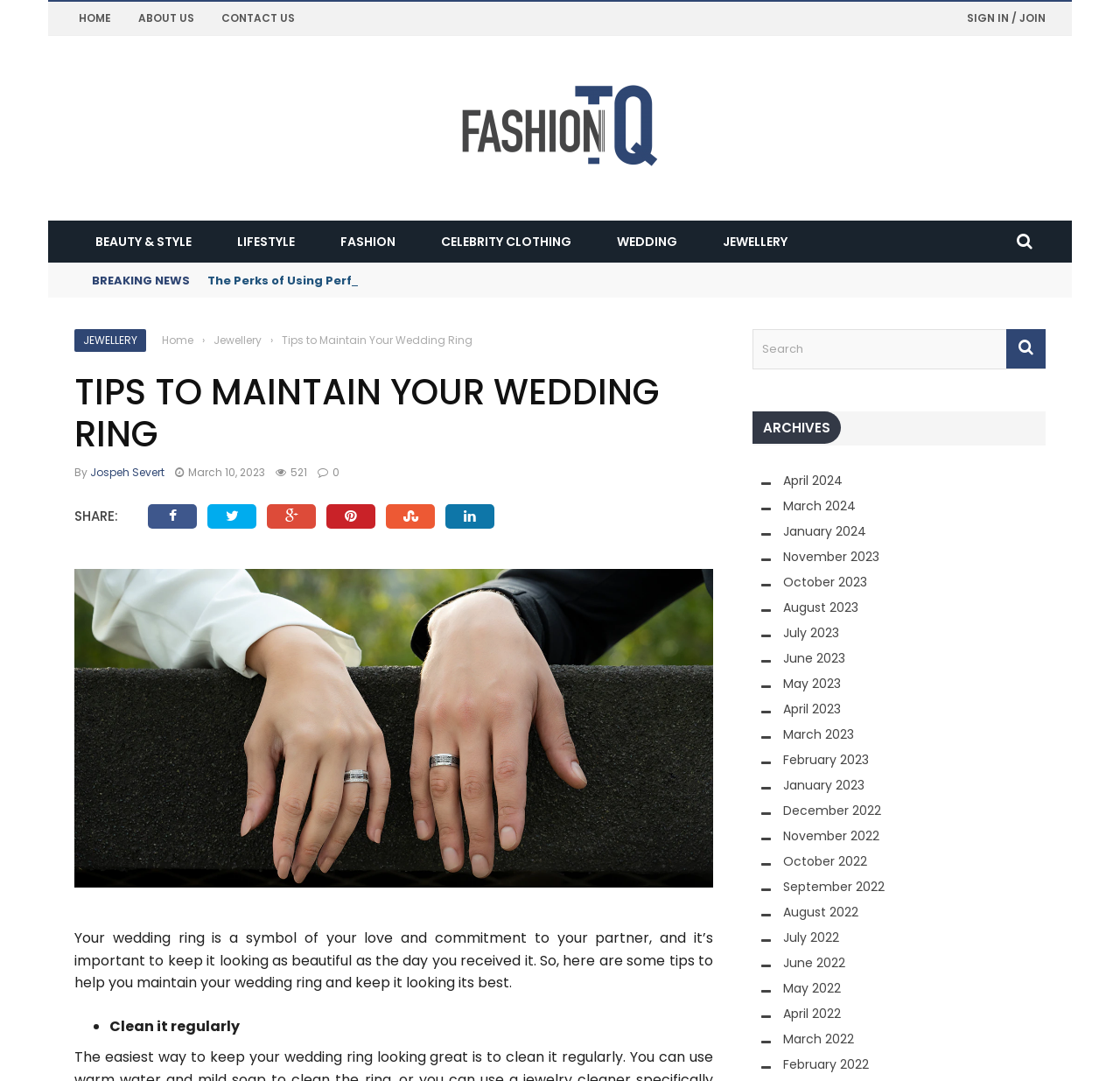Determine the bounding box coordinates of the region I should click to achieve the following instruction: "Click on the 'WEDDING' link". Ensure the bounding box coordinates are four float numbers between 0 and 1, i.e., [left, top, right, bottom].

[0.532, 0.215, 0.623, 0.232]